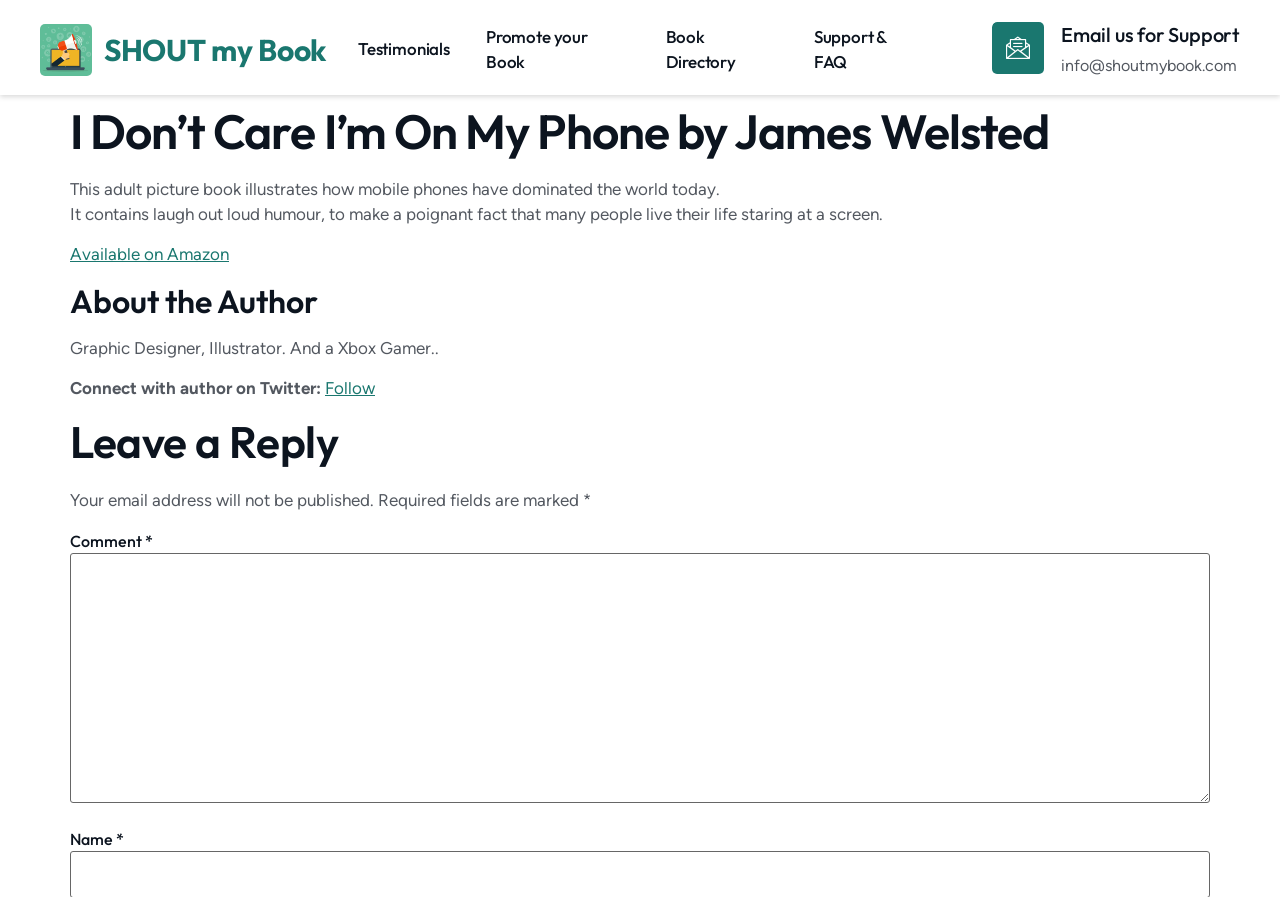Based on the element description "Book Directory", predict the bounding box coordinates of the UI element.

[0.52, 0.022, 0.608, 0.089]